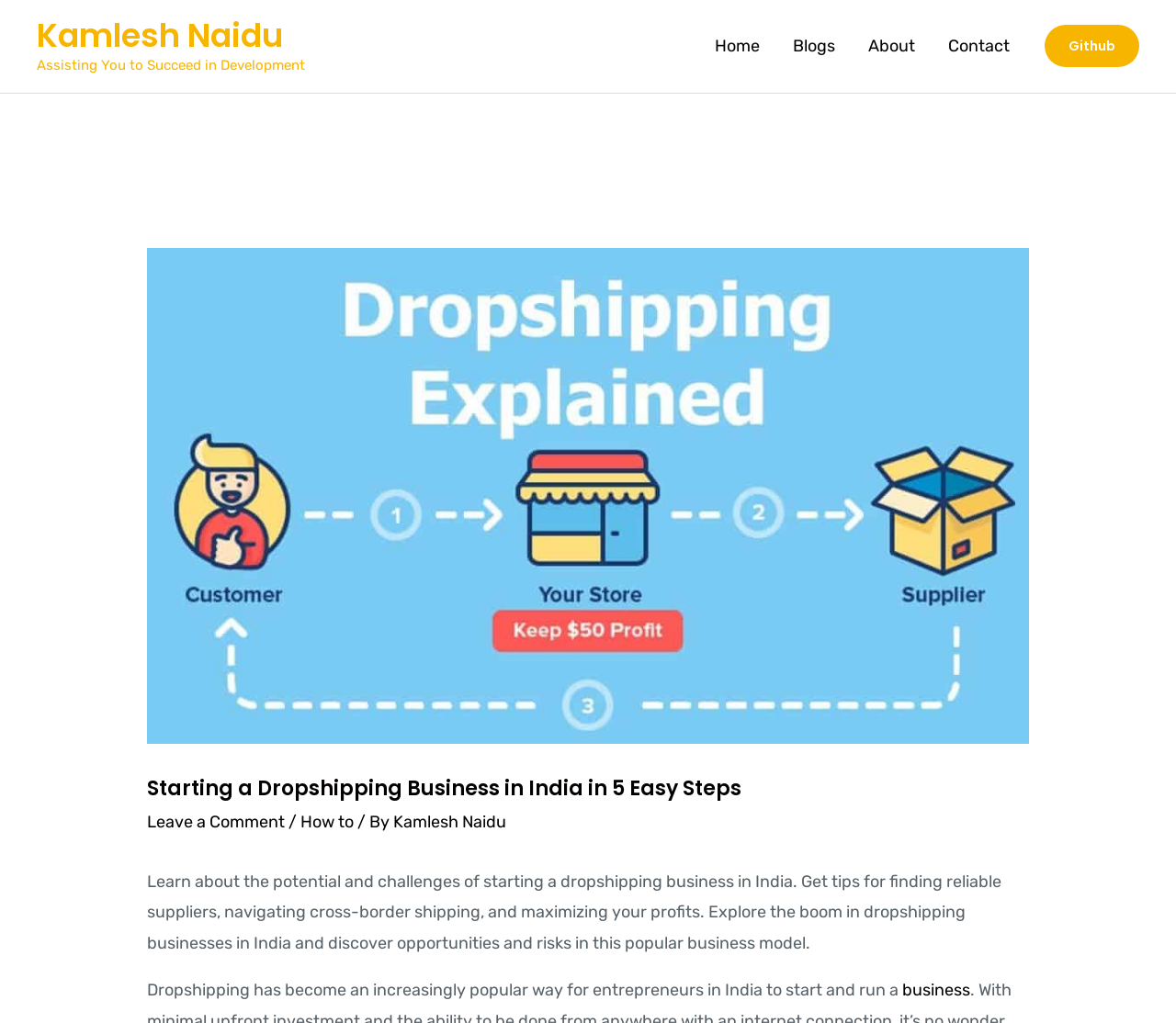Find the bounding box of the element with the following description: "Leave a Comment". The coordinates must be four float numbers between 0 and 1, formatted as [left, top, right, bottom].

[0.125, 0.793, 0.242, 0.813]